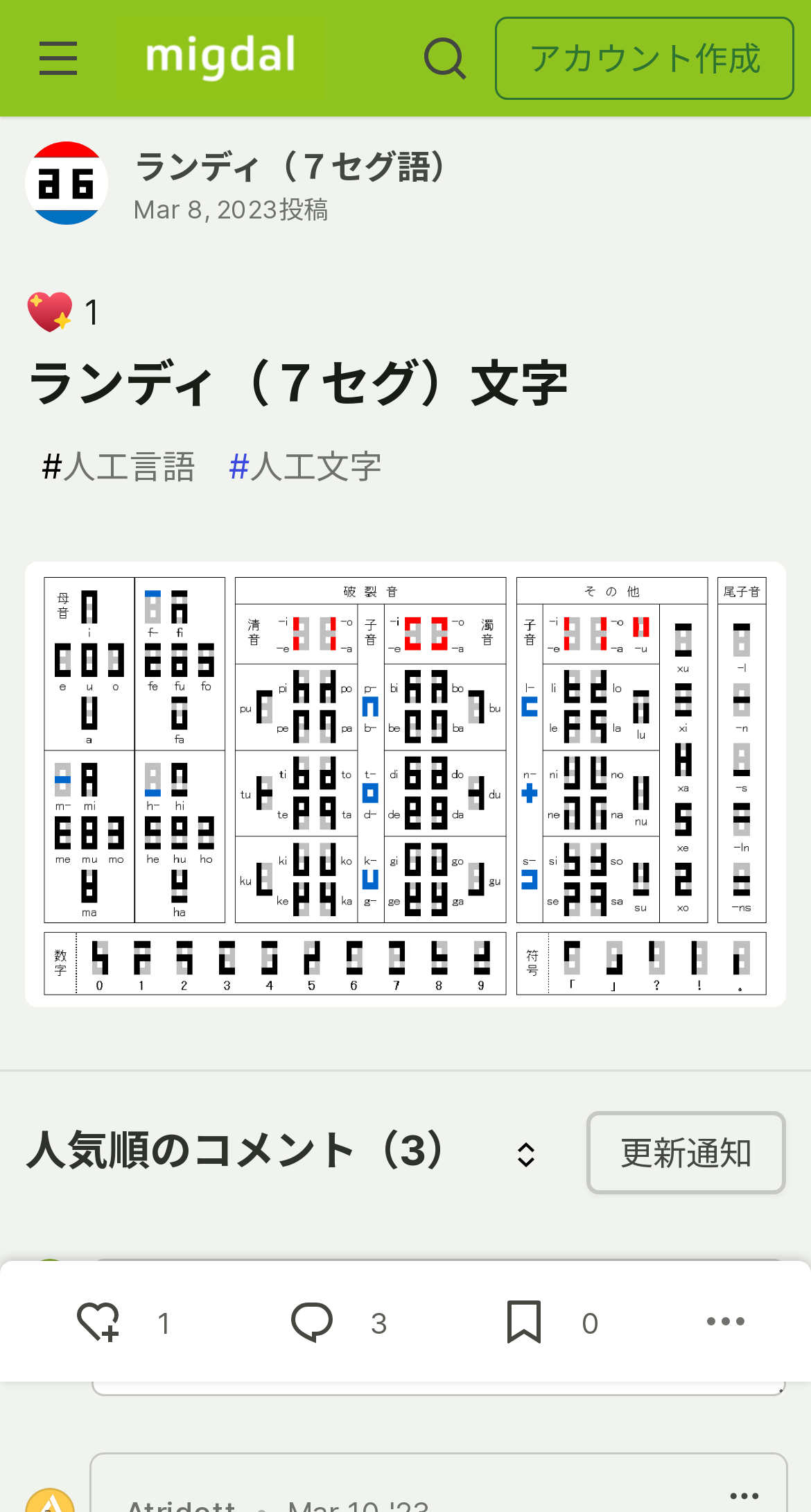How many comments are there?
Look at the image and answer with only one word or phrase.

3